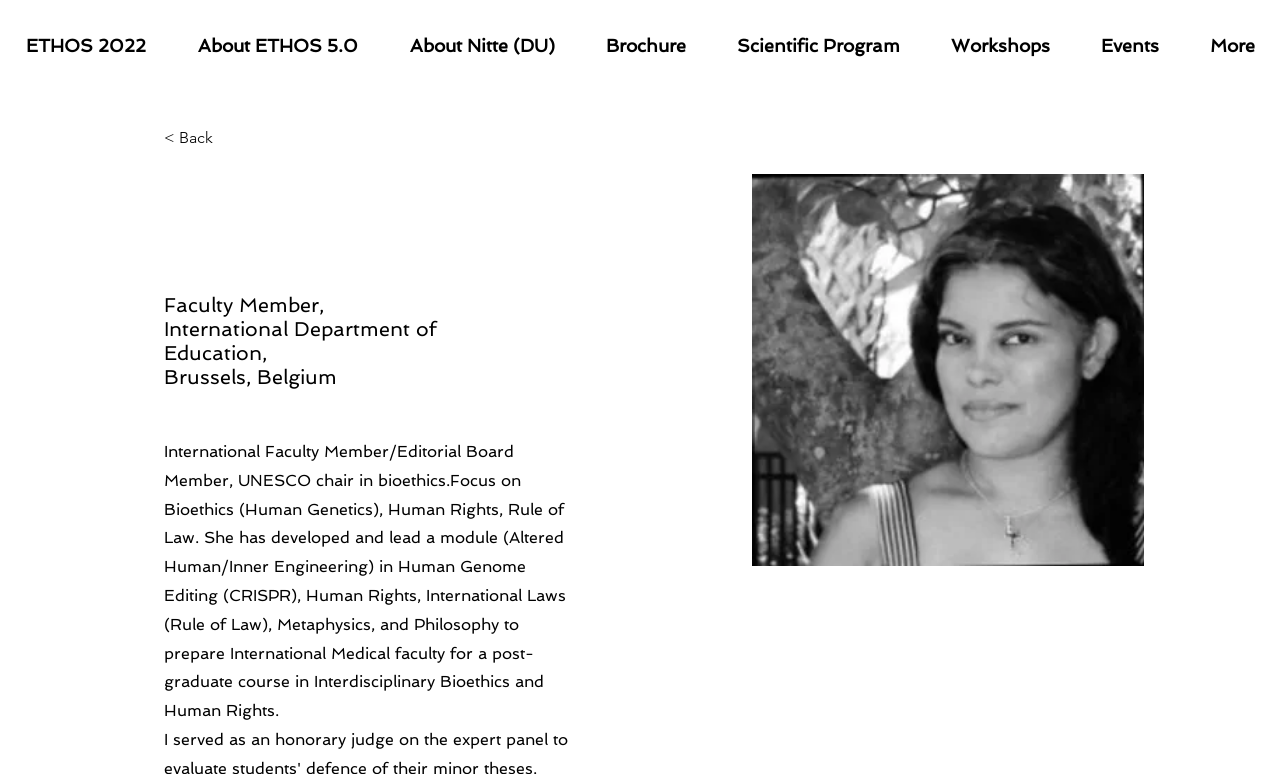What is the focus of the faculty member's work?
Look at the image and answer the question with a single word or phrase.

Bioethics